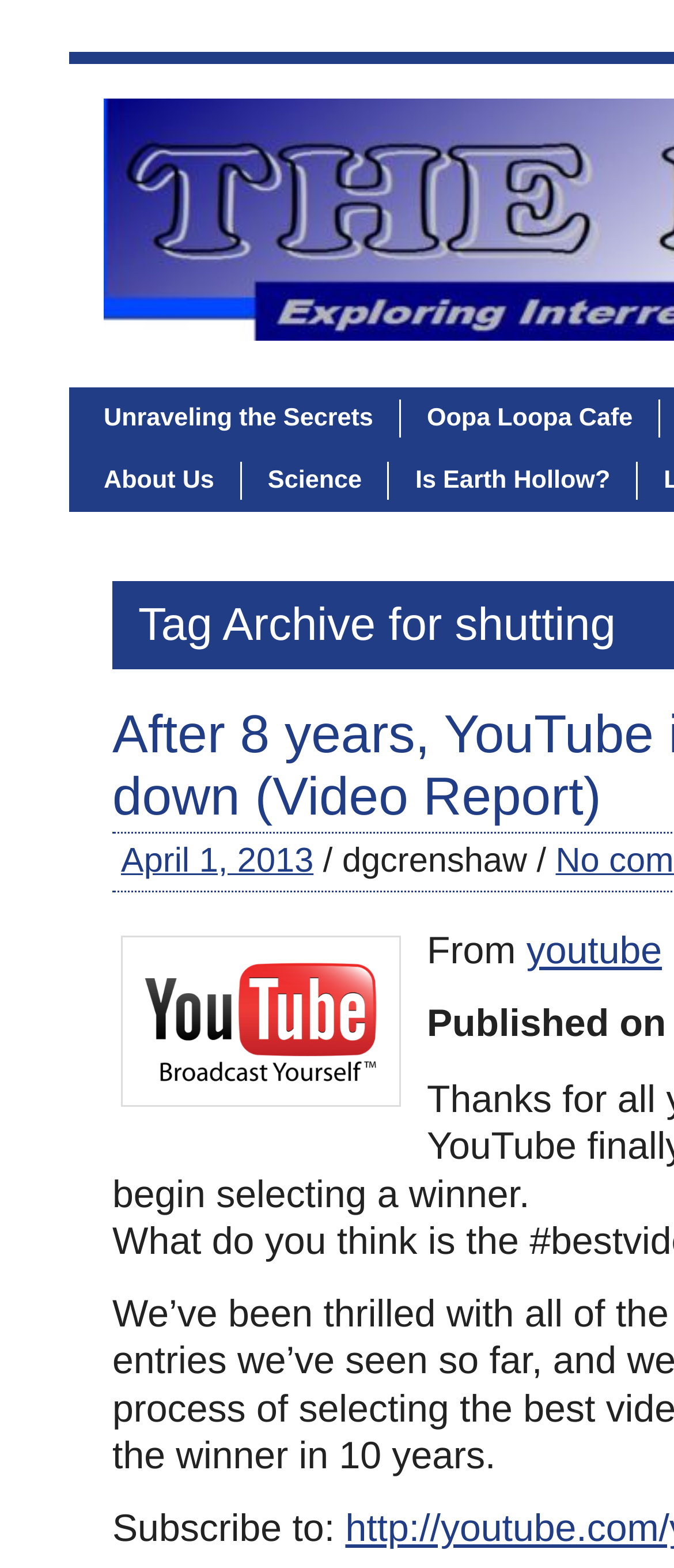Provide an in-depth description of the elements and layout of the webpage.

The webpage is titled "The NEW Hollow Earth Insider » shutting" and appears to be a blog or informational website. At the top, there are two prominent links, "Unraveling the Secrets" and "Oopa Loopa Cafe", positioned side by side, taking up about half of the screen width. Below these links, there is a row of four links: "About Us", "Science", "Is Earth Hollow?", and another link with a date "April 1, 2013". The "About Us" and "Science" links are positioned closer to the left edge of the screen, while "Is Earth Hollow?" is more centered.

To the right of the "April 1, 2013" link, there is a static text element displaying the author's name, "/ dgcrenshaw /". Further down, there is a section with a static text "From" followed by a link to "youtube". At the very bottom of the page, there is a call-to-action to "Subscribe to:" with no specific subscription options listed. Overall, the webpage has a simple layout with a focus on navigation links and minimal text content.